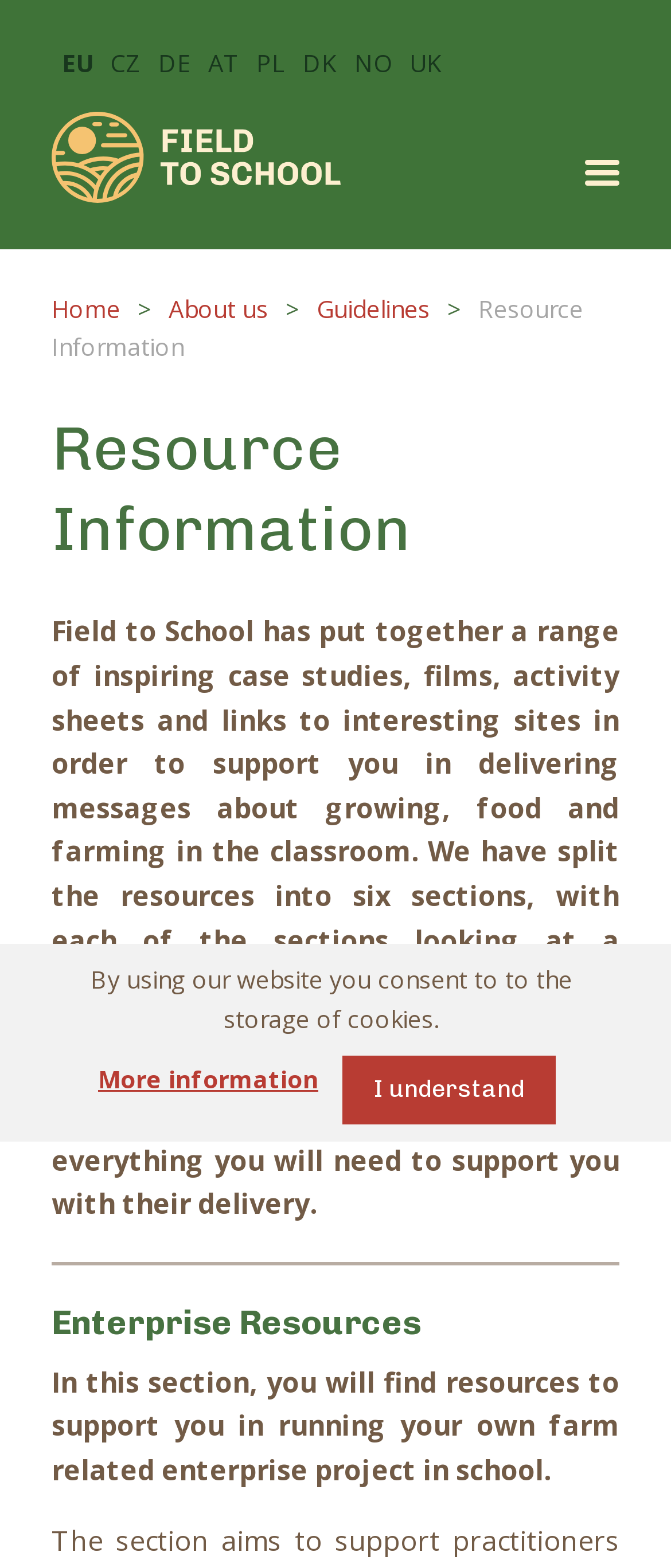How many sections are the resources divided into?
Refer to the image and provide a thorough answer to the question.

According to the webpage content, the resources are split into six sections, each looking at a different aspect of learning about food and farming.